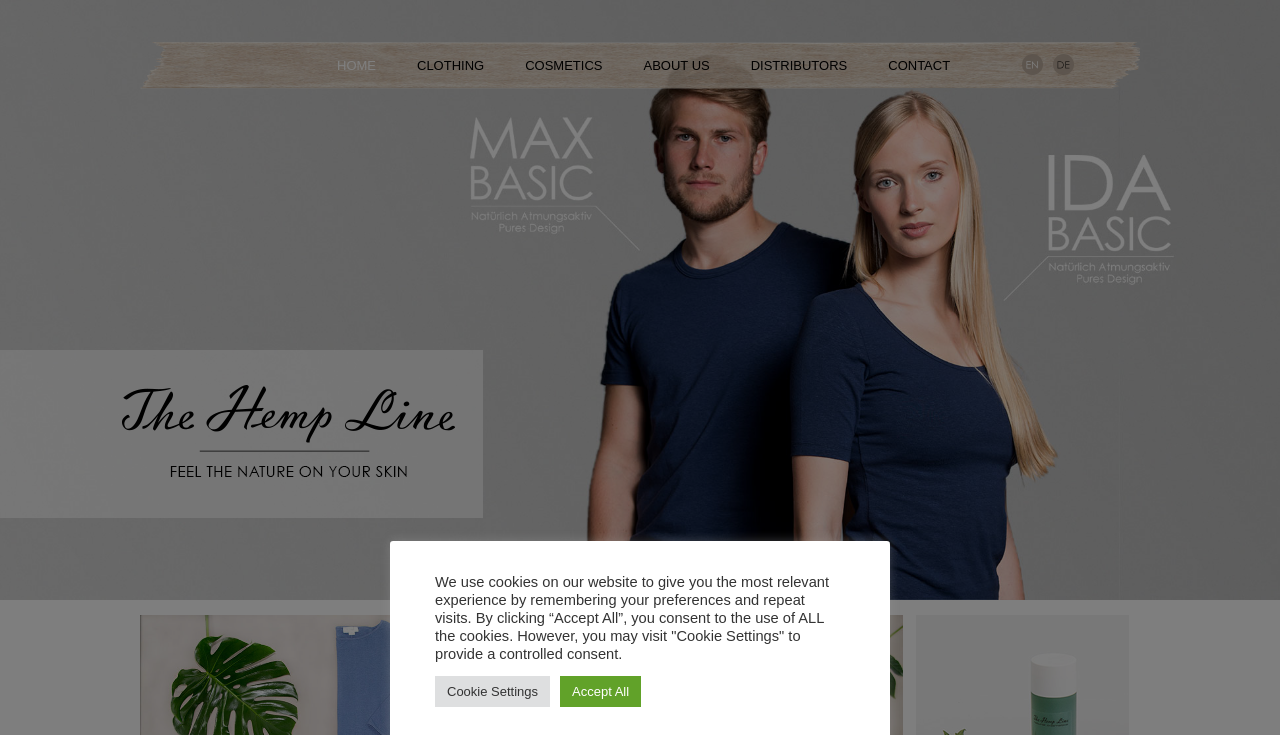Please specify the bounding box coordinates of the clickable region to carry out the following instruction: "explore cosmetics products". The coordinates should be four float numbers between 0 and 1, in the format [left, top, right, bottom].

[0.401, 0.073, 0.48, 0.105]